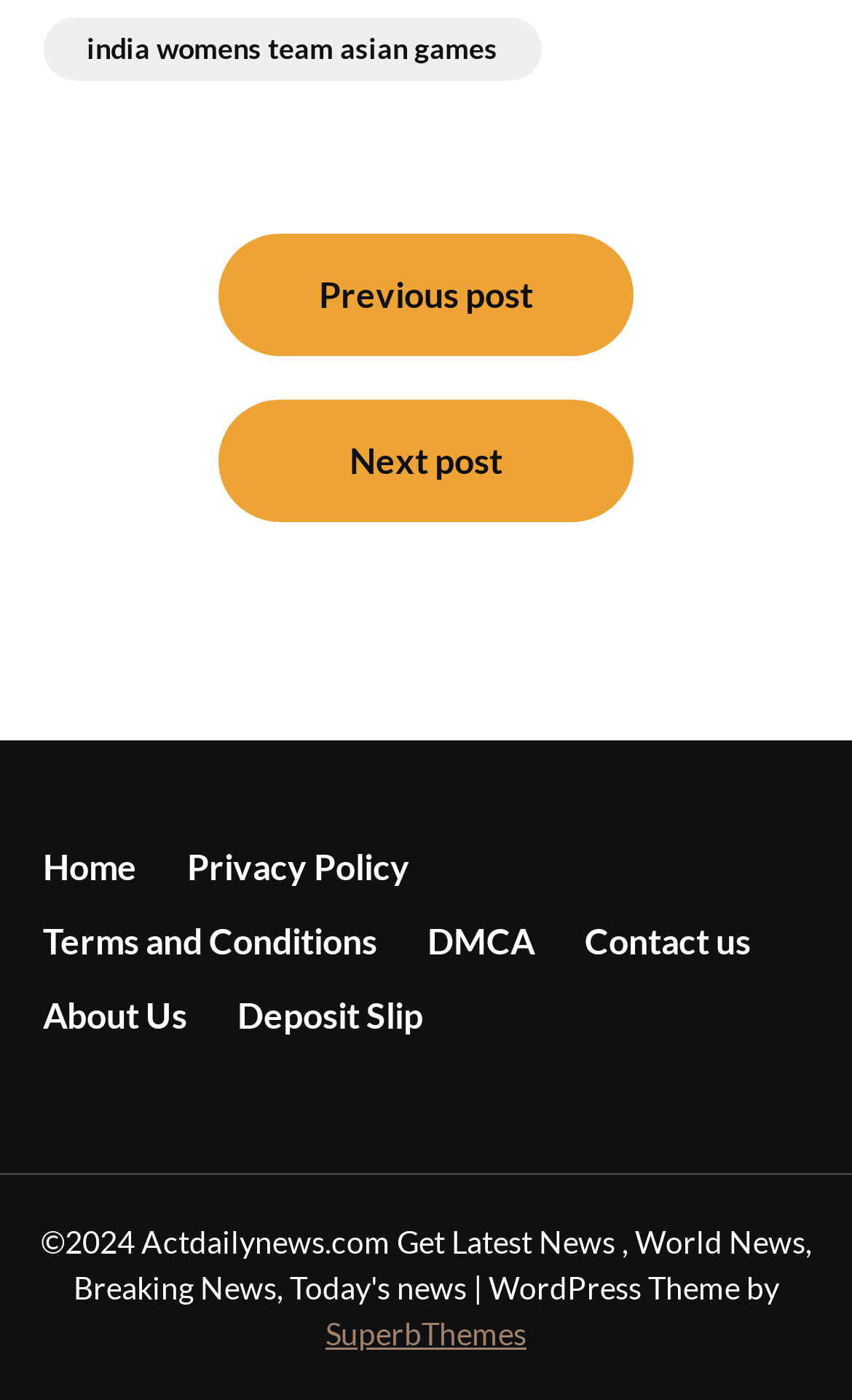Please locate the bounding box coordinates of the element that should be clicked to achieve the given instruction: "read privacy policy".

[0.219, 0.601, 0.481, 0.638]